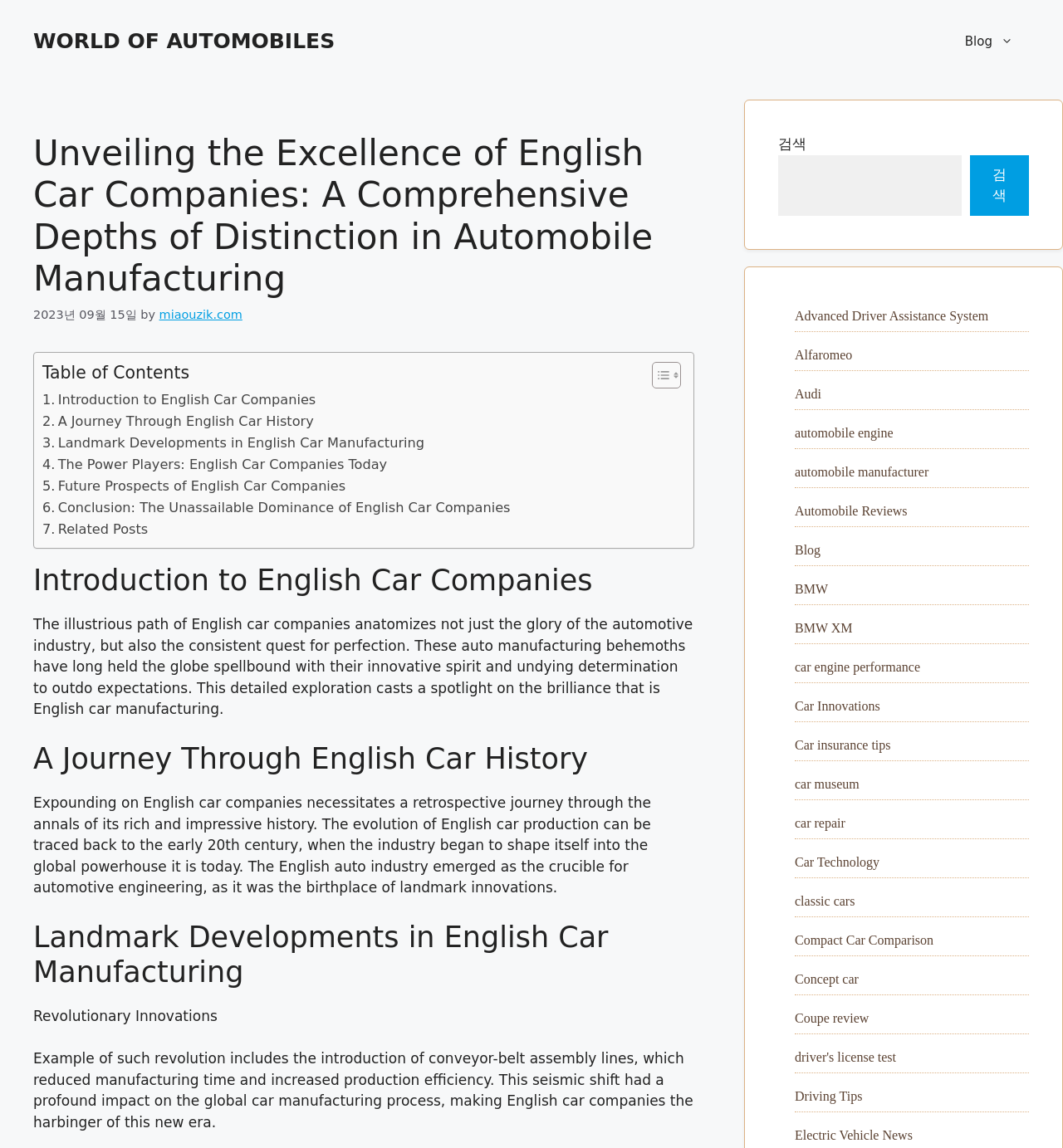Find the bounding box coordinates for the area that must be clicked to perform this action: "Search for something".

[0.732, 0.135, 0.904, 0.188]